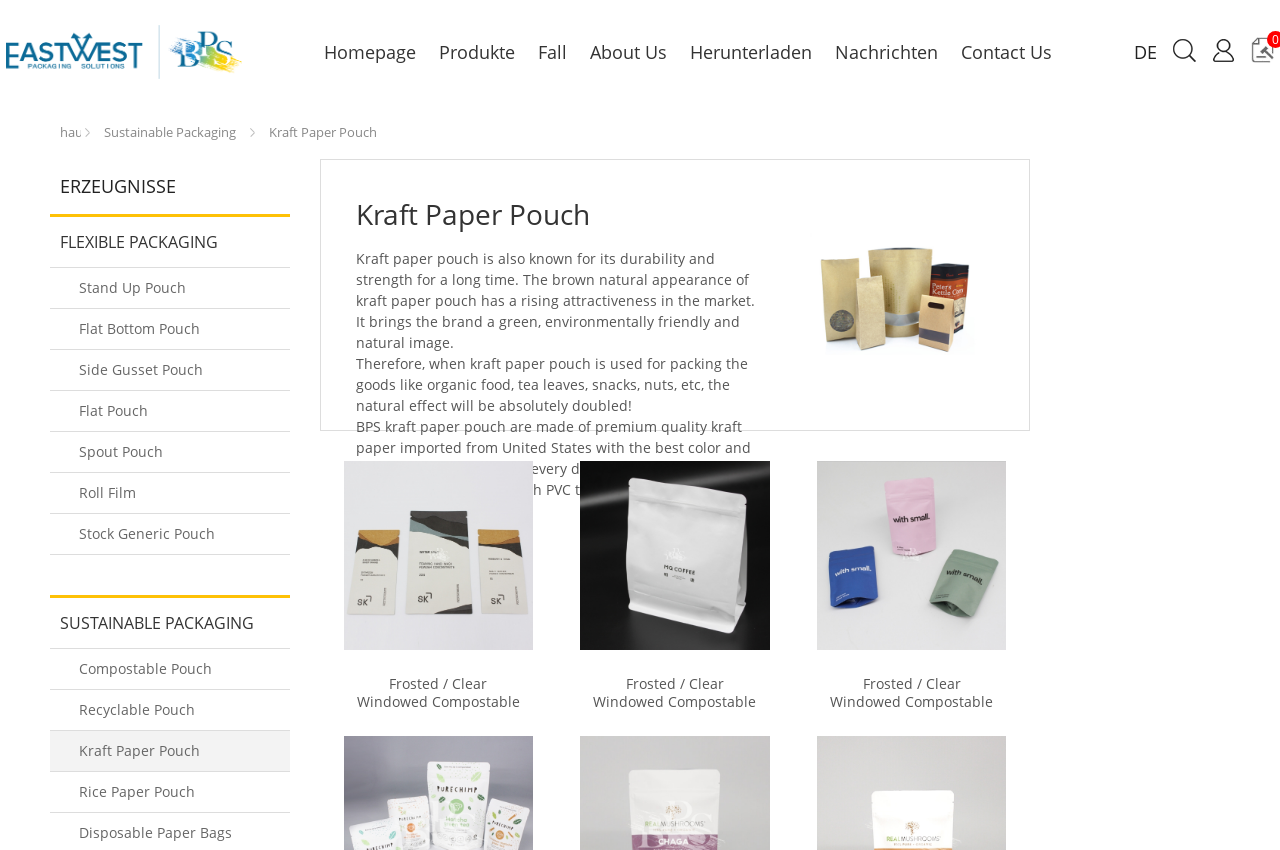Given the description: "Recyclable Pouch", determine the bounding box coordinates of the UI element. The coordinates should be formatted as four float numbers between 0 and 1, [left, top, right, bottom].

[0.039, 0.812, 0.227, 0.86]